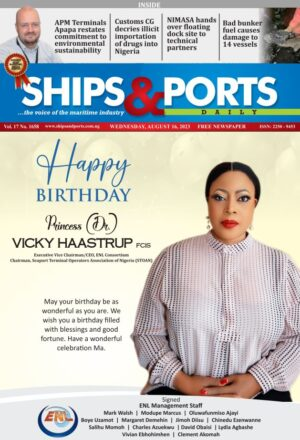Give an in-depth description of what is happening in the image.

The image showcases the front page of the "Ships & Ports" daily newspaper, prominently featuring a birthday greeting for Princess Vicky Haastrup. The greeting reads "Happy Birthday" in an elegant script and is complemented by a celebratory message wishing her blessings and joy on her special day. Princess Haastrup is depicted confidently, dressed in a stylish blouse with a distinctive pattern, conveying a sense of sophistication. The newspaper is dated Wednesday, August 11, 2021, and highlights the publication’s focus on maritime industry news and issues. The overall design emphasizes both celebration and professional acknowledgment, reflecting the importance of the maritime field and its key figures.